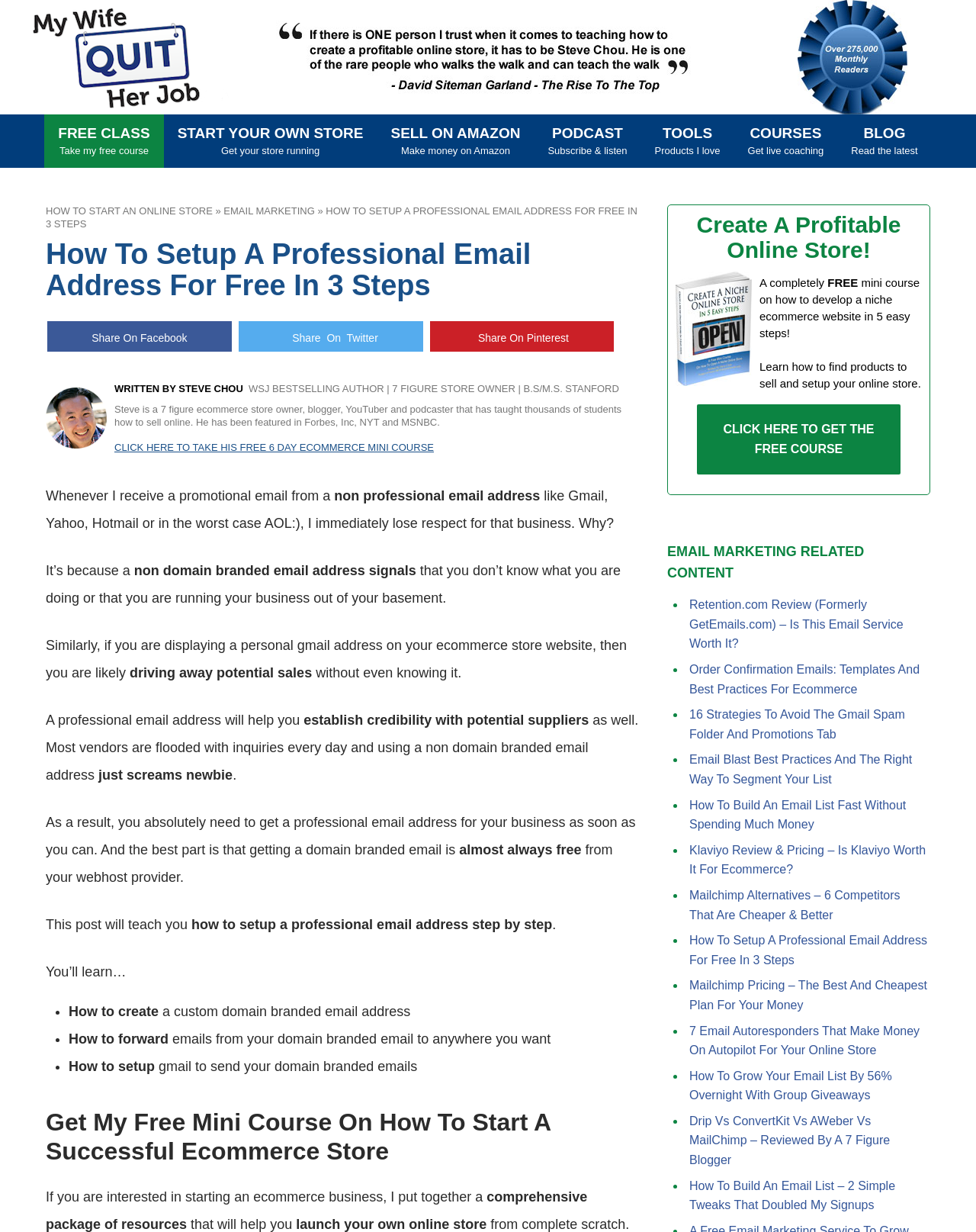Locate the bounding box coordinates of the clickable area needed to fulfill the instruction: "Click to skip to content".

[0.5, 0.093, 0.605, 0.127]